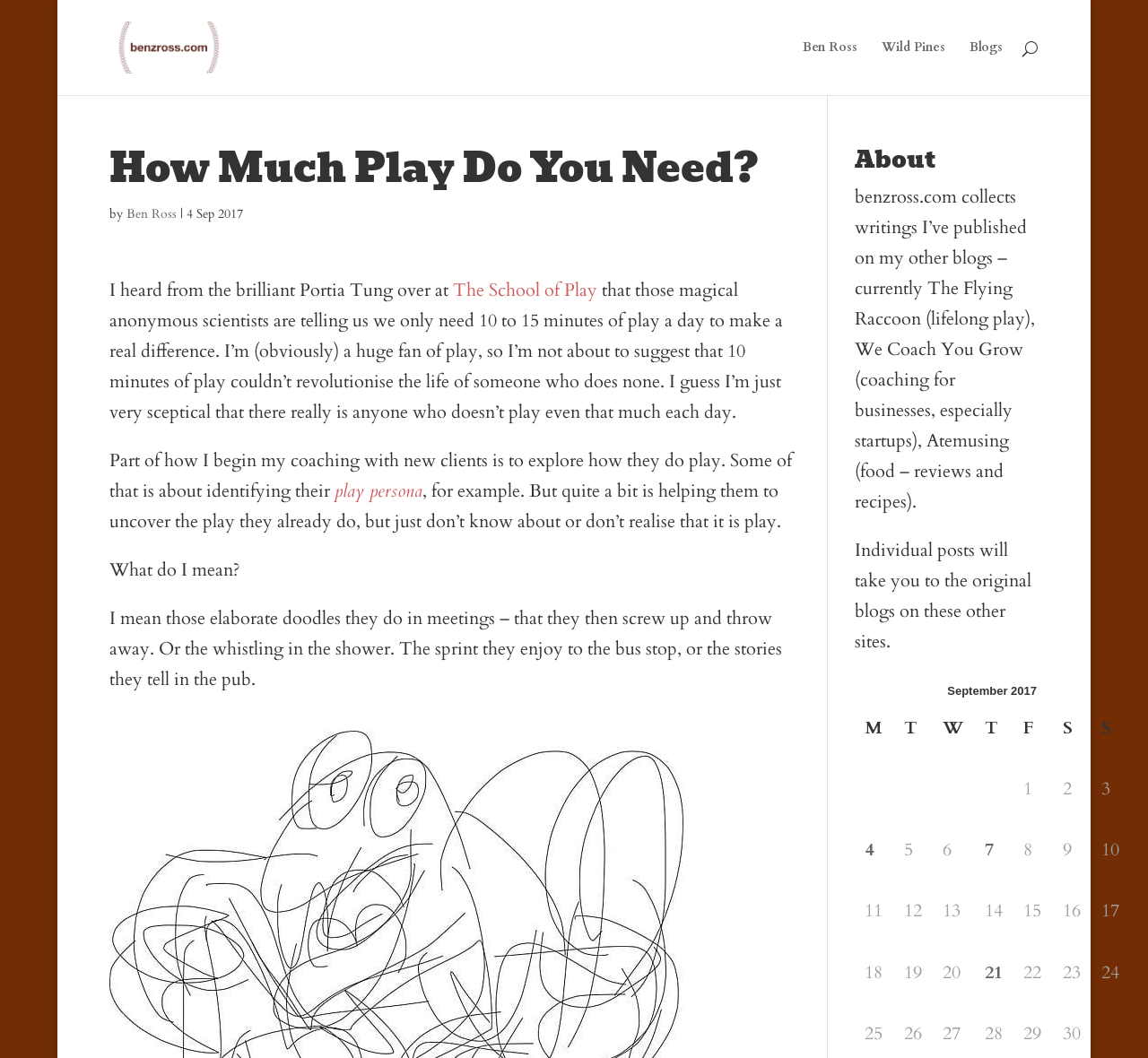Identify the bounding box coordinates of the region that should be clicked to execute the following instruction: "view posts published on September 4, 2017".

[0.753, 0.789, 0.769, 0.818]